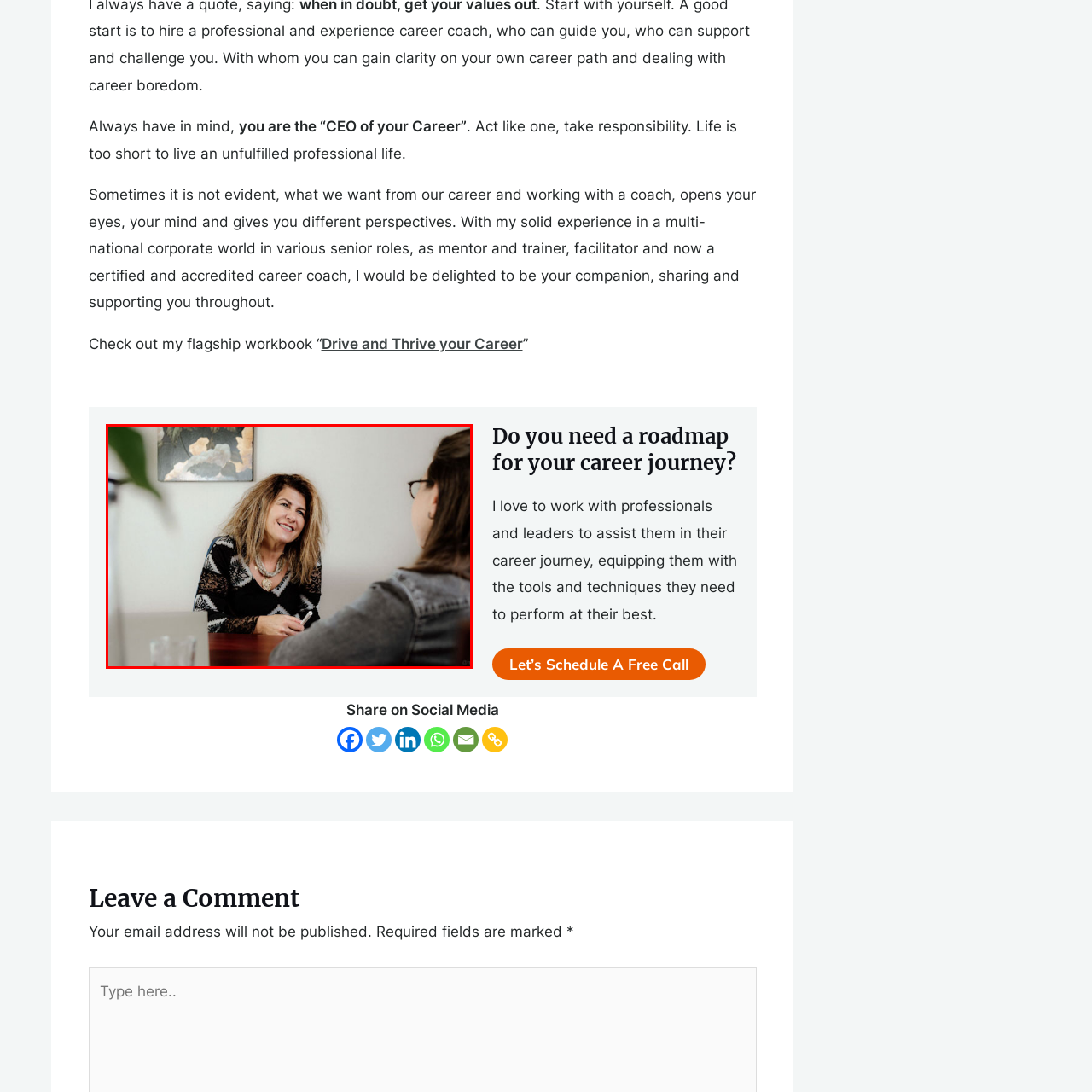What is behind the woman?
Inspect the part of the image highlighted by the red bounding box and give a detailed answer to the question.

Behind the woman, there is a piece of artwork featuring soft colors, creating a serene backdrop that complements the conversation.